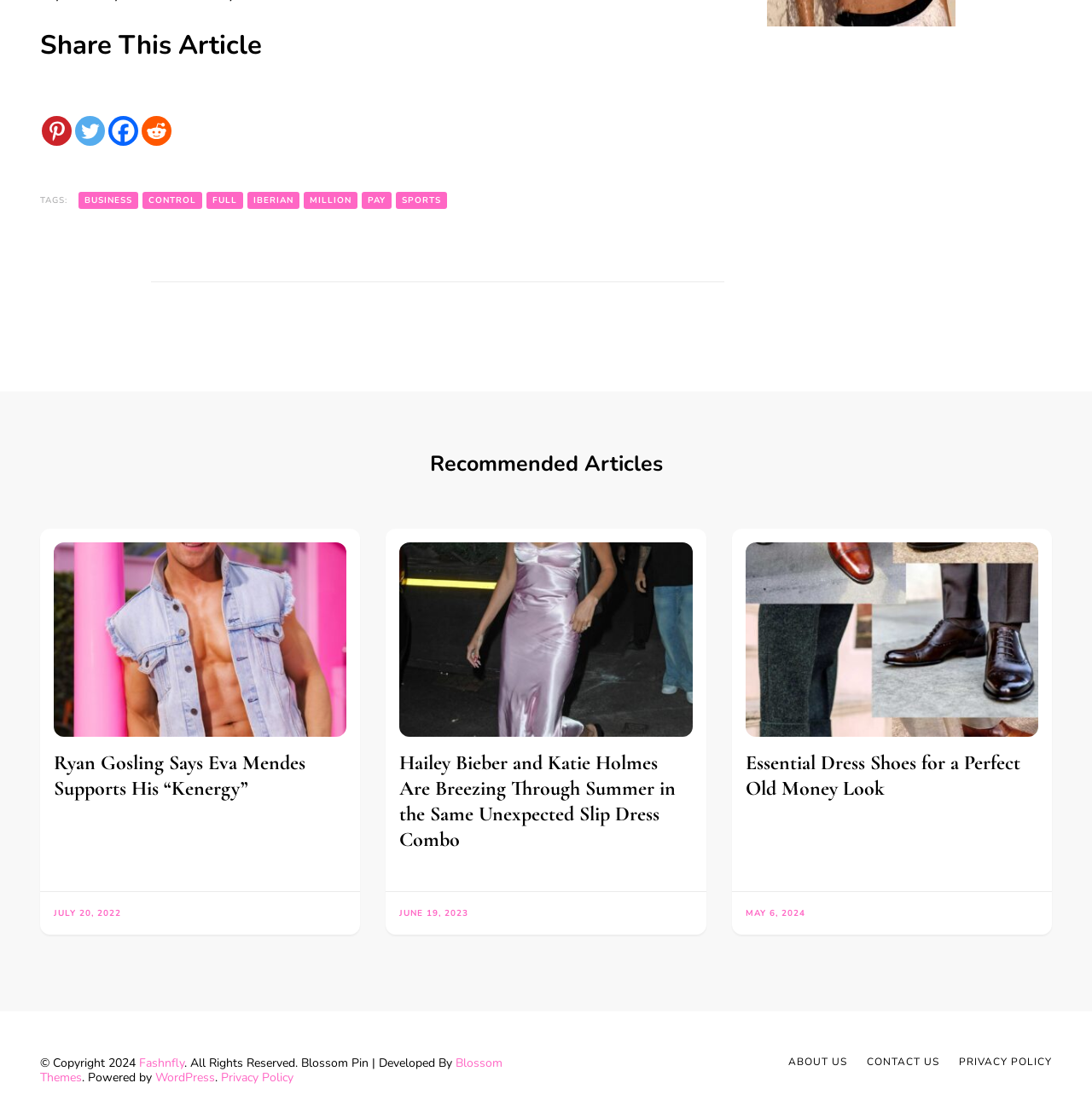What is the category of the article 'Hailey Bieber and Katie Holmes Are Breezing Through Summer in the Same Unexpected Slip Dress Combo'?
Offer a detailed and exhaustive answer to the question.

I looked at the article 'Hailey Bieber and Katie Holmes Are Breezing Through Summer in the Same Unexpected Slip Dress Combo' and found that it is categorized under SPORTS, which is one of the tags listed in the footer section of the webpage.